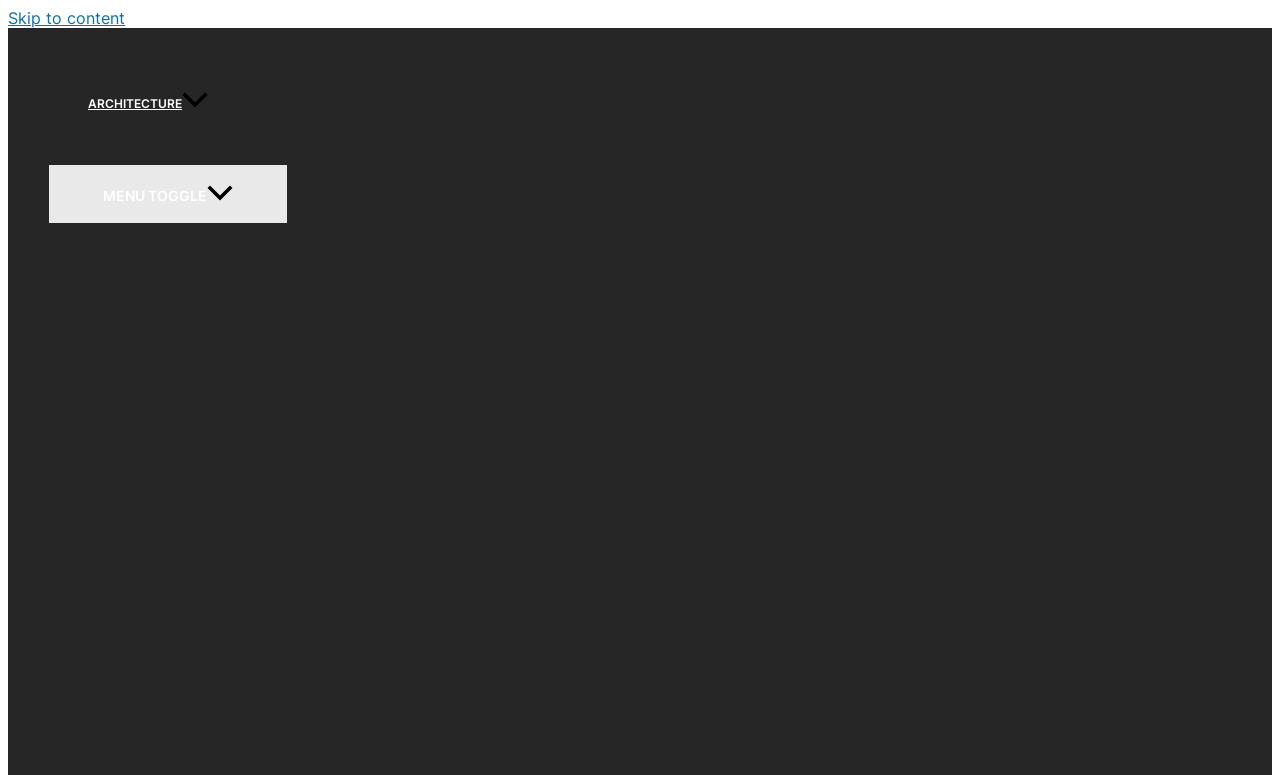Identify the bounding box for the UI element specified in this description: "Skip to content". The coordinates must be four float numbers between 0 and 1, formatted as [left, top, right, bottom].

[0.006, 0.01, 0.098, 0.036]